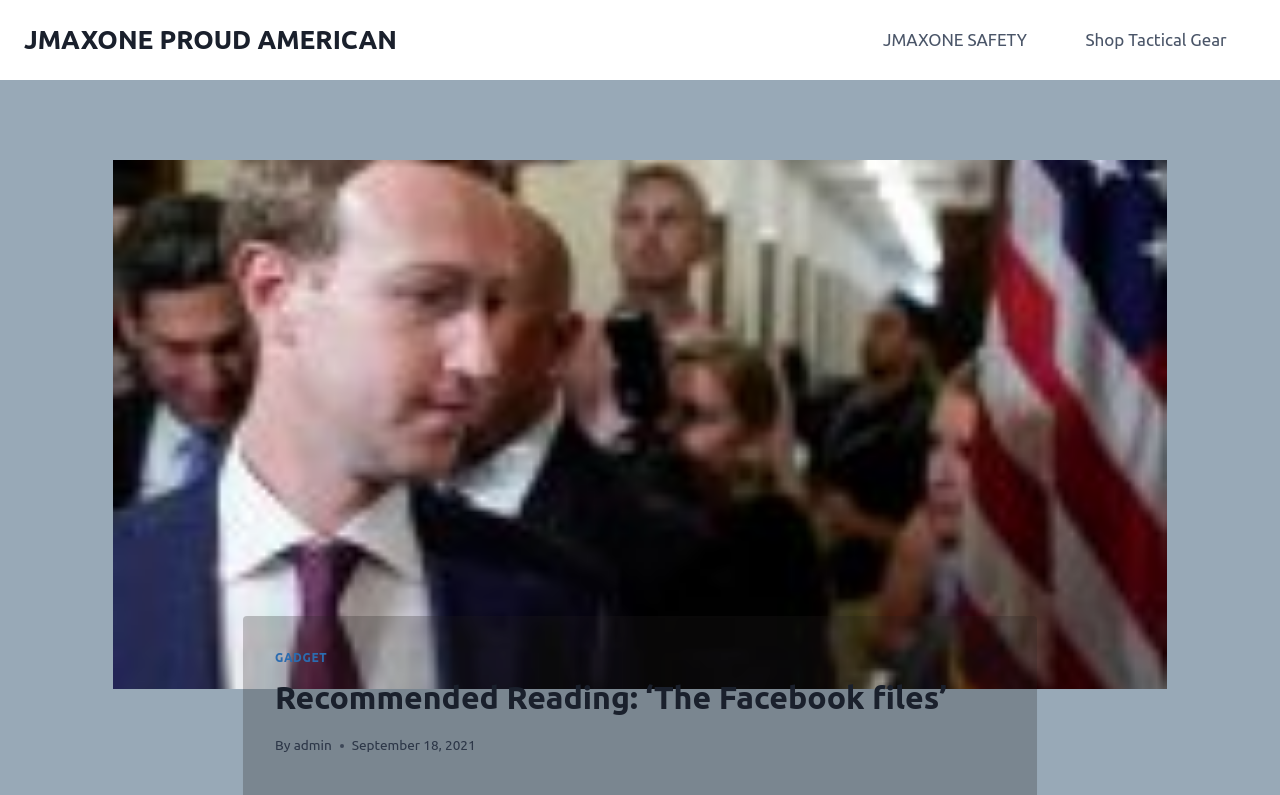Determine the bounding box of the UI component based on this description: "gadget". The bounding box coordinates should be four float values between 0 and 1, i.e., [left, top, right, bottom].

[0.215, 0.819, 0.256, 0.836]